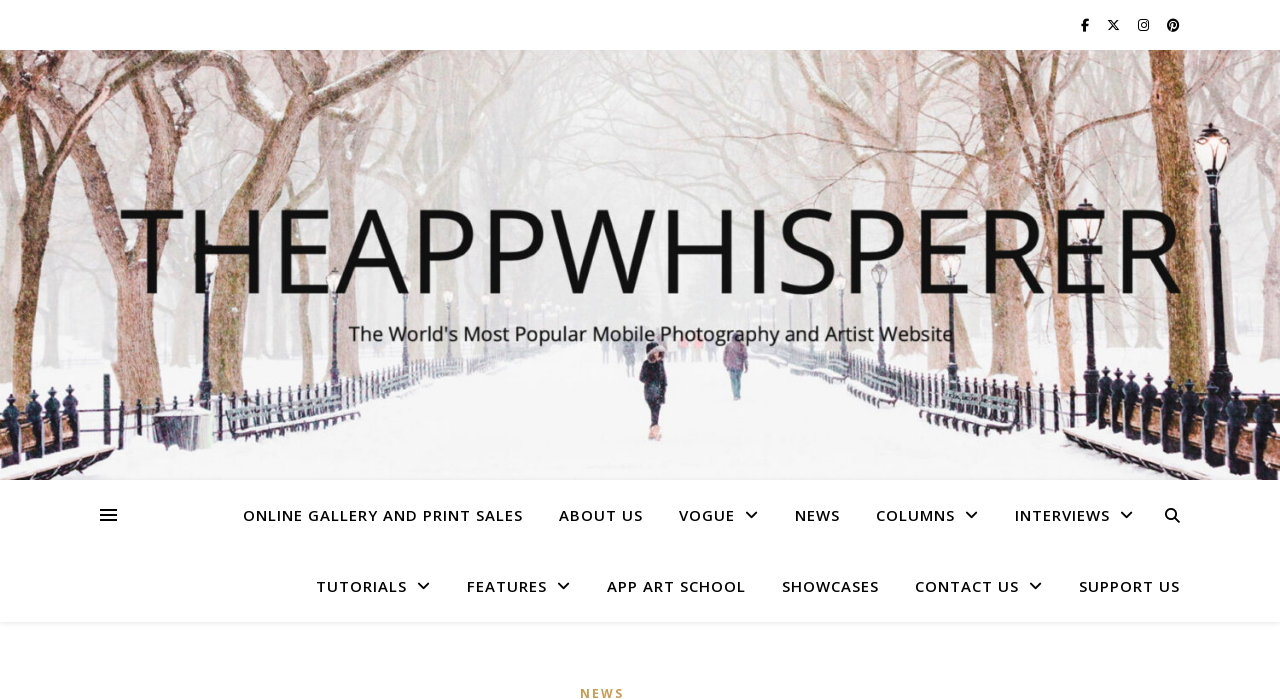How many icon links are at the top of the webpage?
Please provide a single word or phrase as your answer based on the image.

4